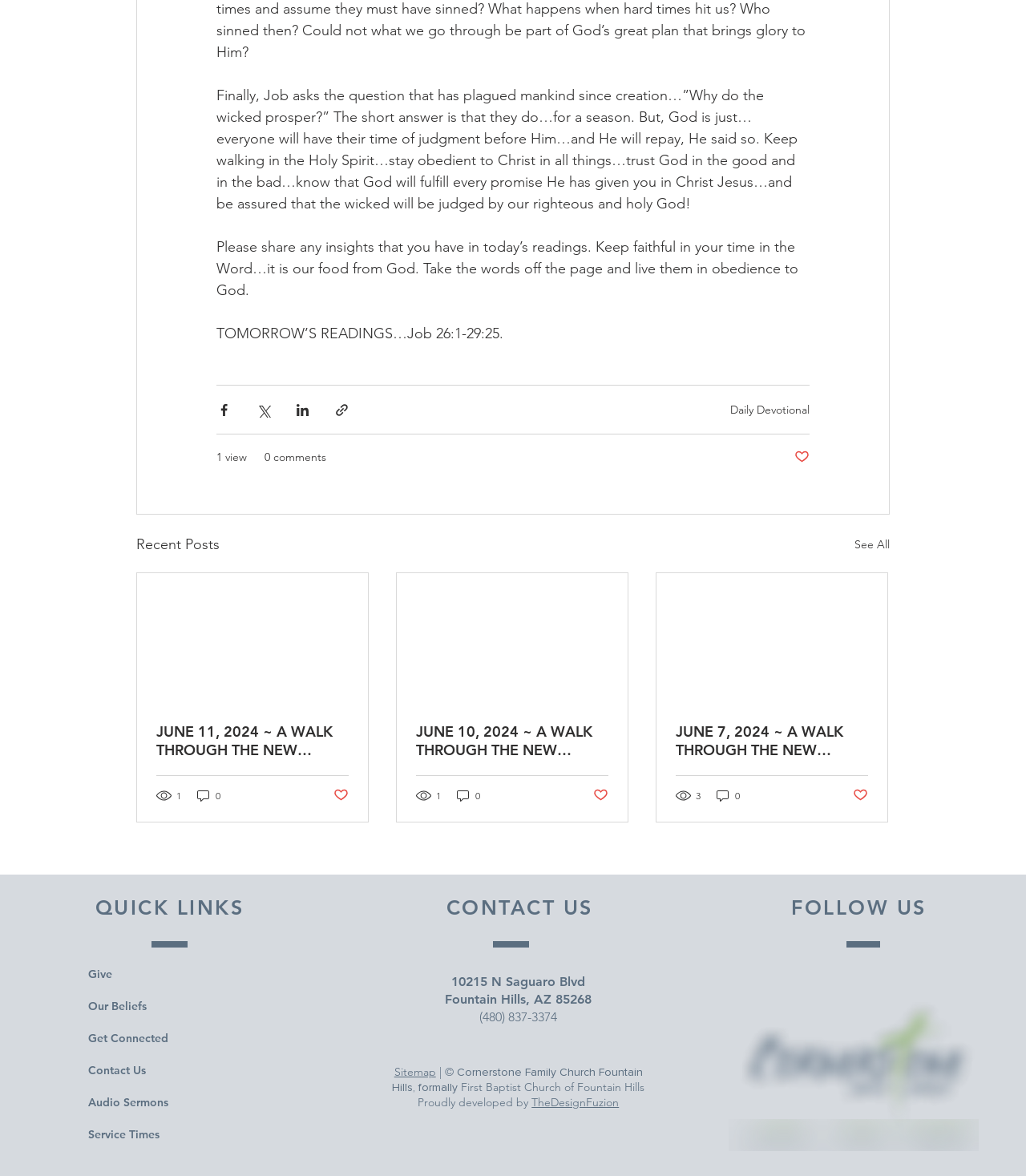Given the description: "Audio Sermons", determine the bounding box coordinates of the UI element. The coordinates should be formatted as four float numbers between 0 and 1, [left, top, right, bottom].

[0.077, 0.924, 0.188, 0.952]